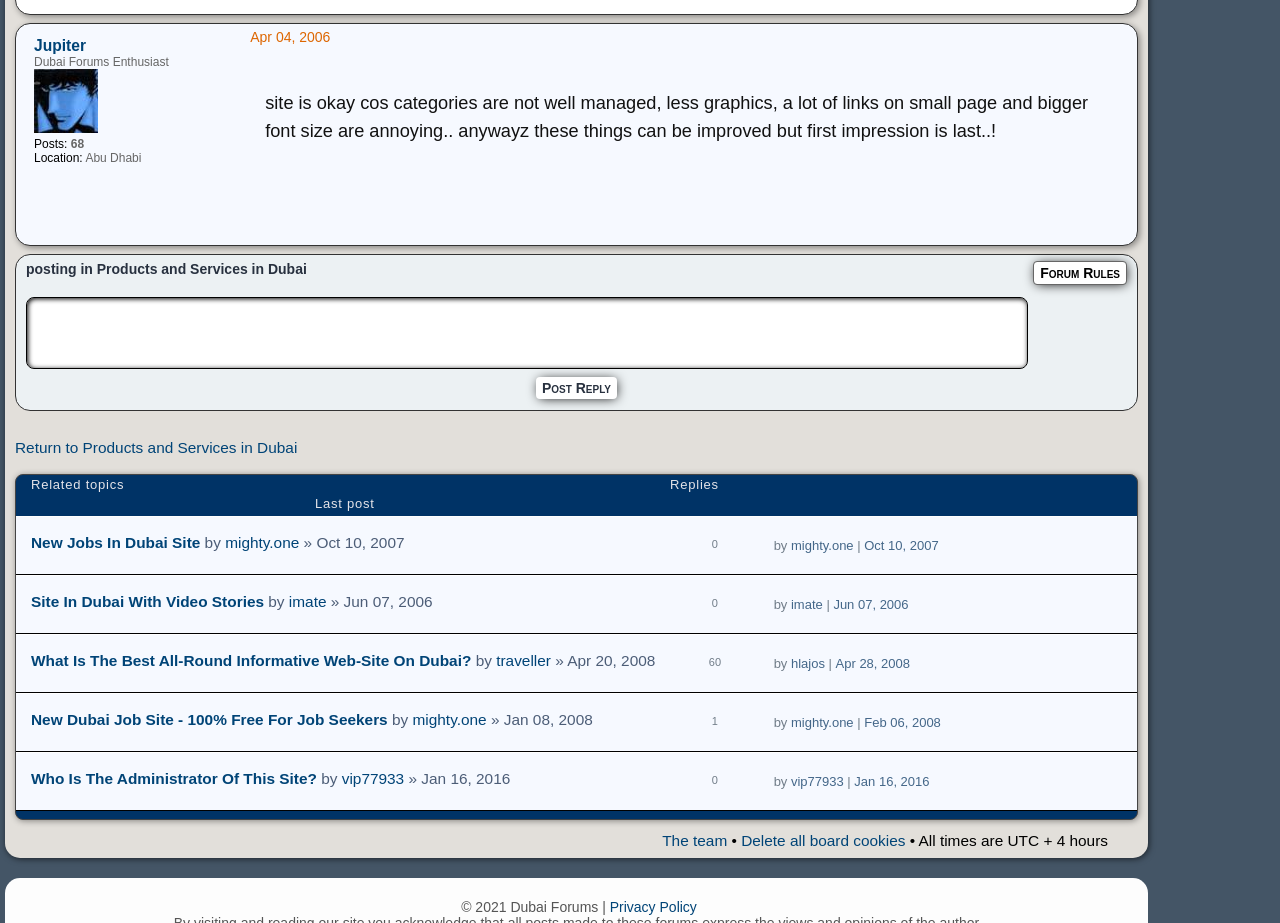Kindly determine the bounding box coordinates for the clickable area to achieve the given instruction: "Return to Products and Services in Dubai".

[0.012, 0.475, 0.232, 0.497]